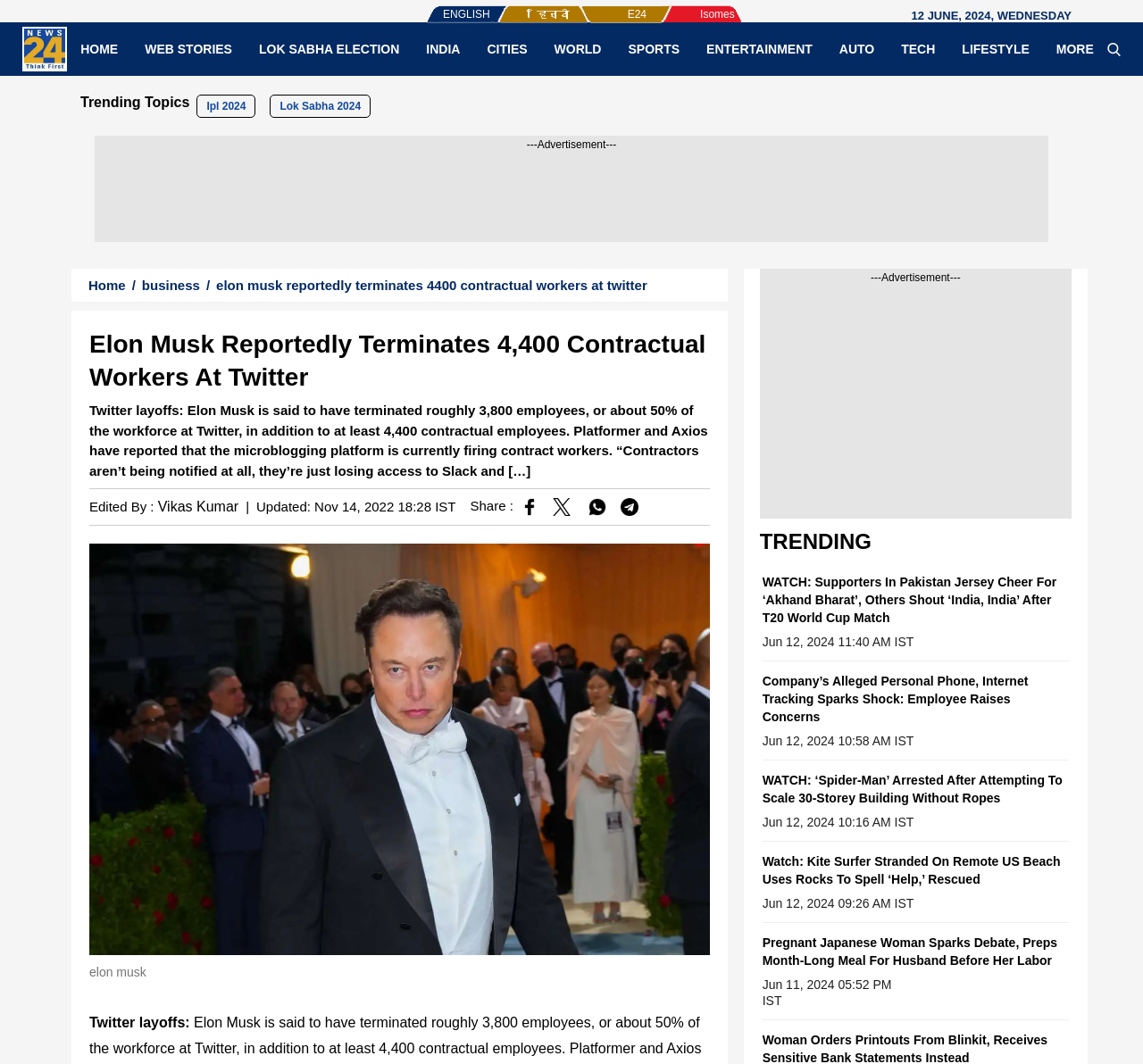Locate the bounding box coordinates of the element that should be clicked to execute the following instruction: "Share the story on Facebook".

[0.455, 0.468, 0.471, 0.483]